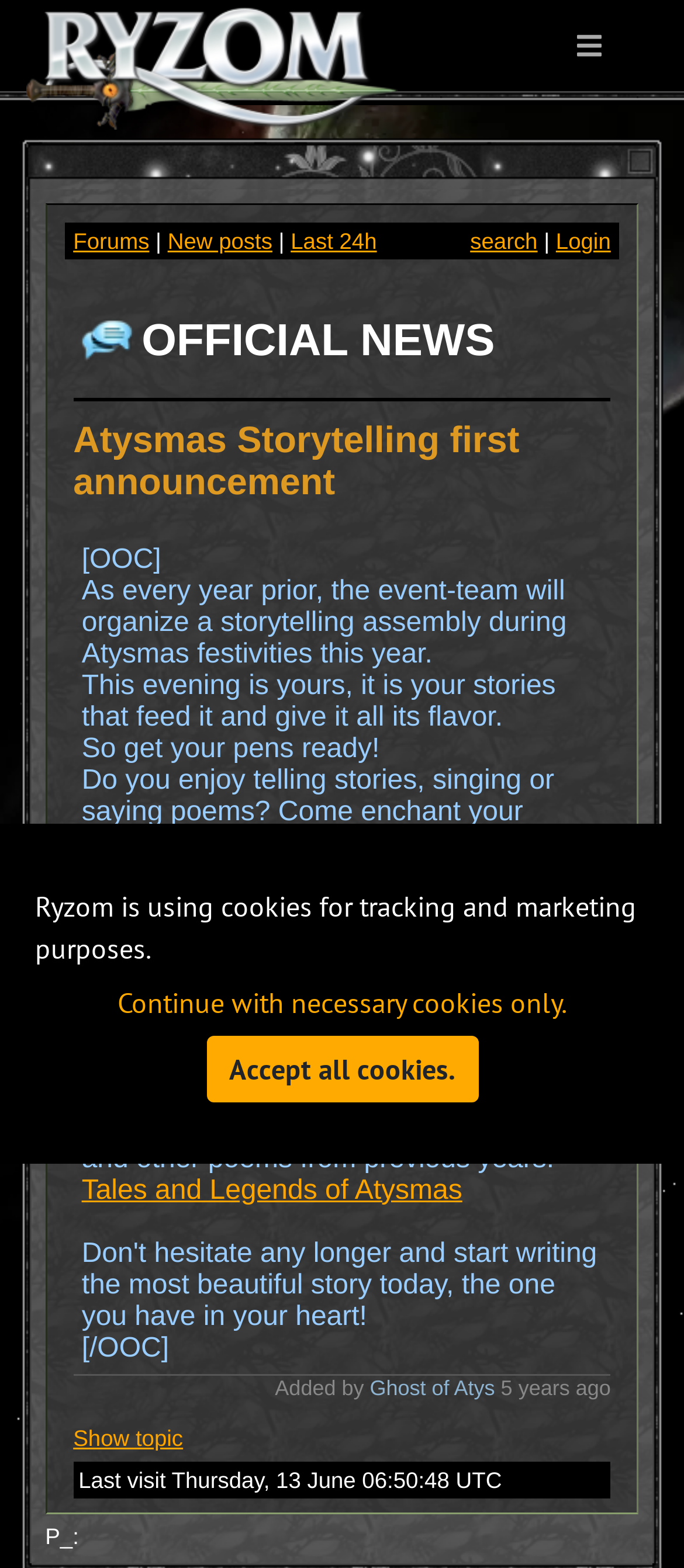How long ago was the topic added?
Kindly offer a comprehensive and detailed response to the question.

I found the answer by looking at the text content of the webpage, specifically the sentence 'Added by Ghost of Atys 5 years ago' which indicates when the topic was added.